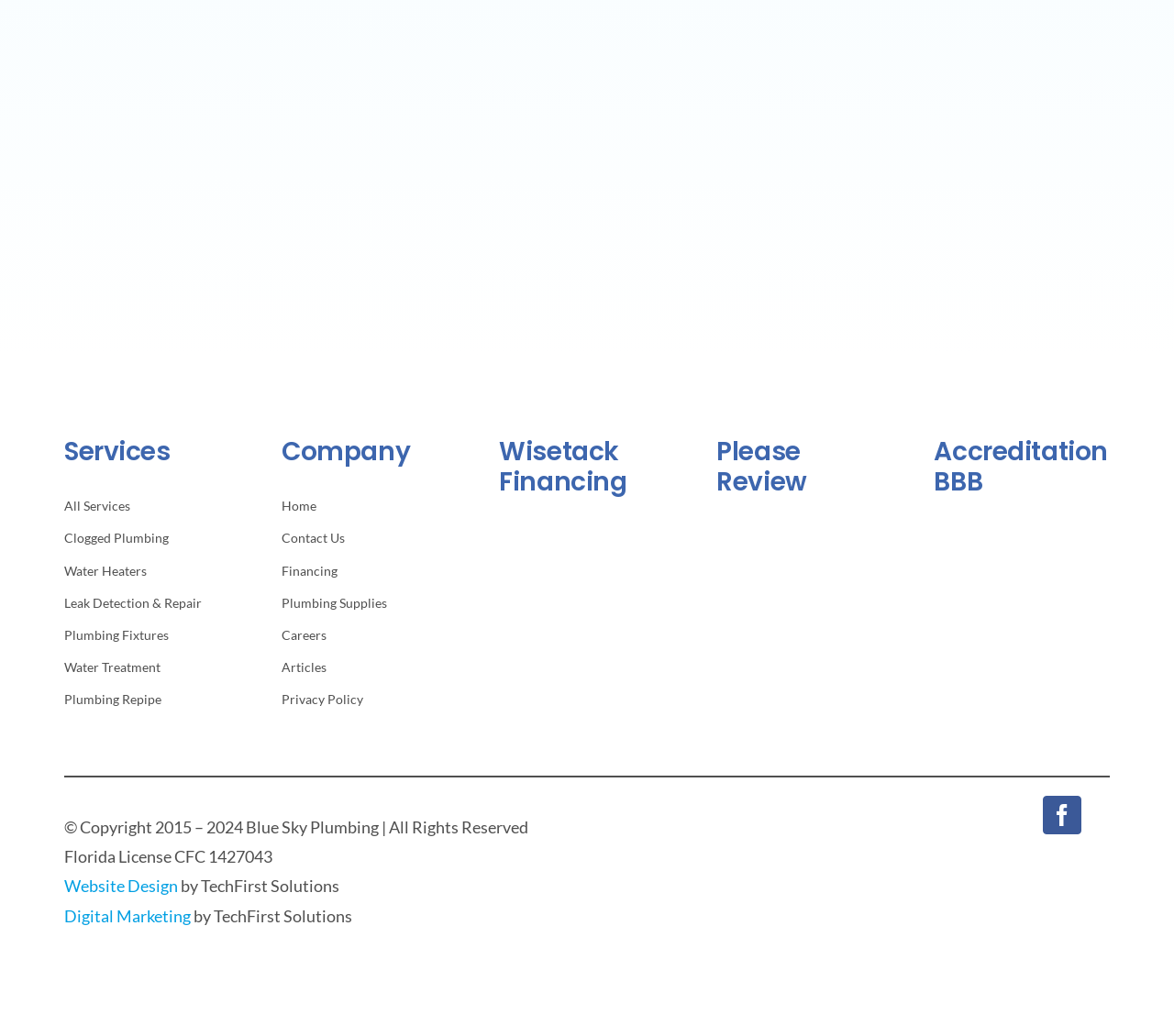What is the purpose of the 'Wisetack Financing' section?
Ensure your answer is thorough and detailed.

The purpose of the 'Wisetack Financing' section is to provide financing options, as indicated by the heading 'Wisetack Financing' and the link 'Wisetack WT-gold-year' which suggests that it is related to financing services.